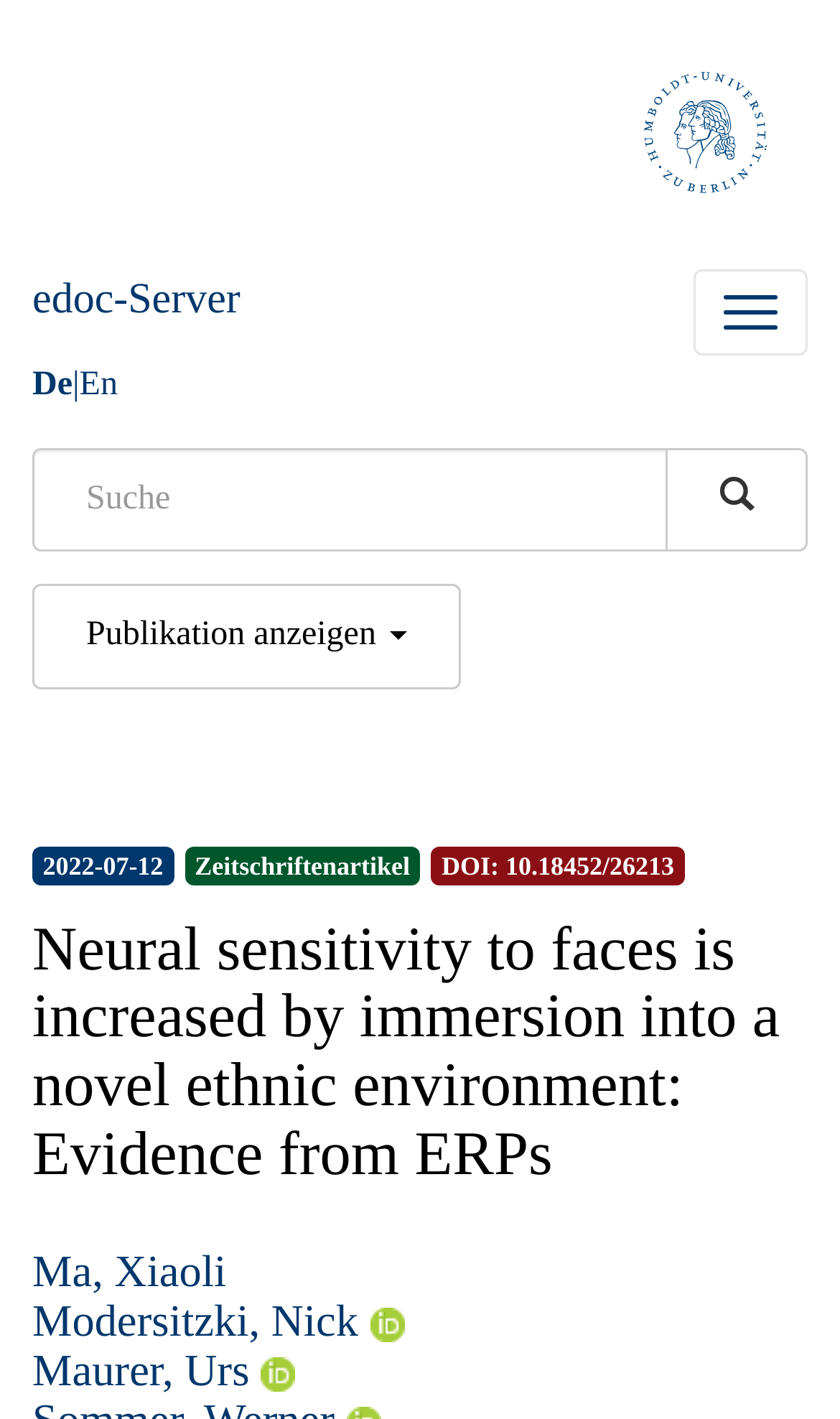Please identify the bounding box coordinates of the region to click in order to complete the given instruction: "Switch to English". The coordinates should be four float numbers between 0 and 1, i.e., [left, top, right, bottom].

[0.095, 0.258, 0.14, 0.284]